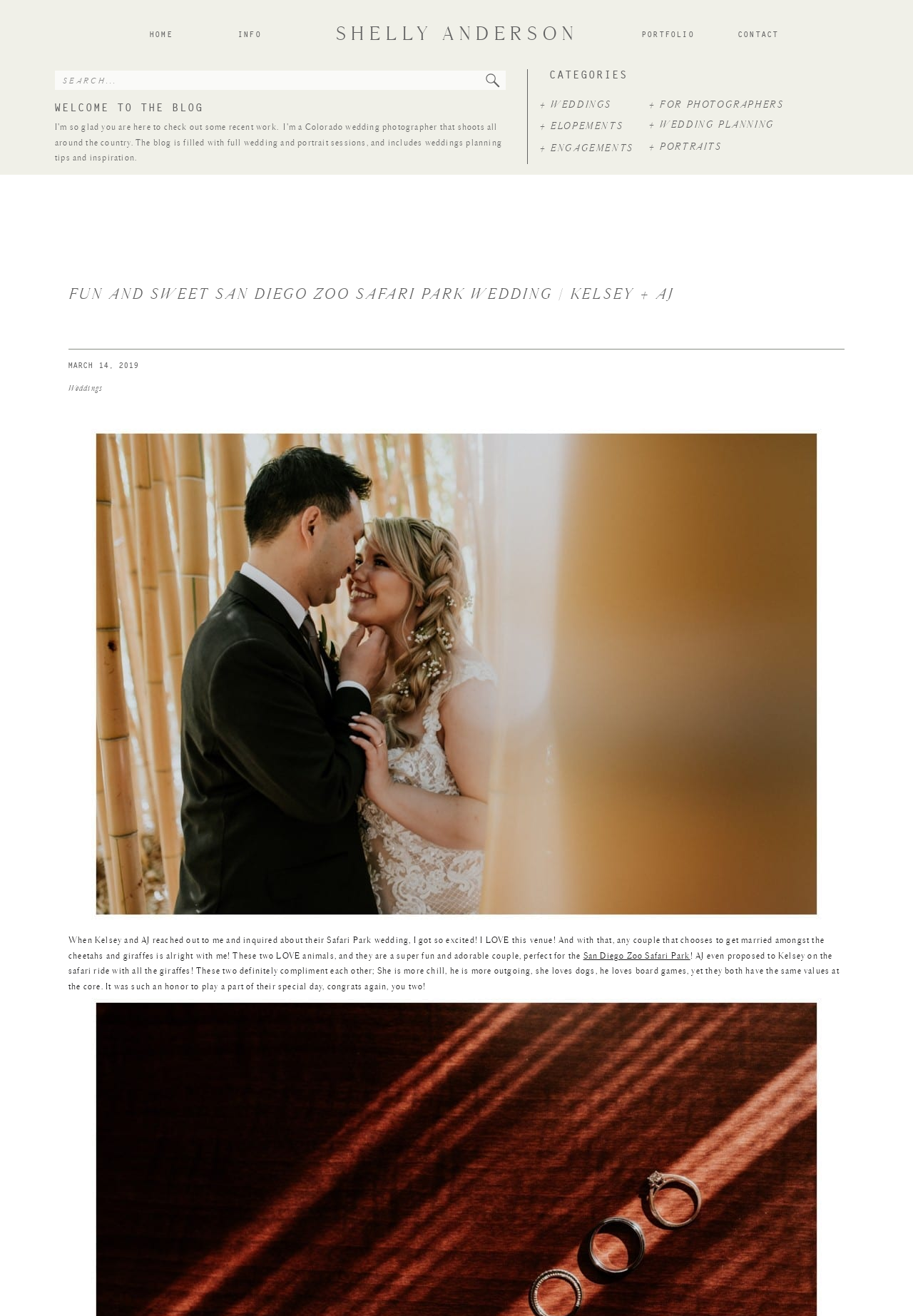Locate the bounding box coordinates of the element that needs to be clicked to carry out the instruction: "Read the blog post about Kelsey and AJ's wedding". The coordinates should be given as four float numbers ranging from 0 to 1, i.e., [left, top, right, bottom].

[0.076, 0.217, 0.779, 0.23]